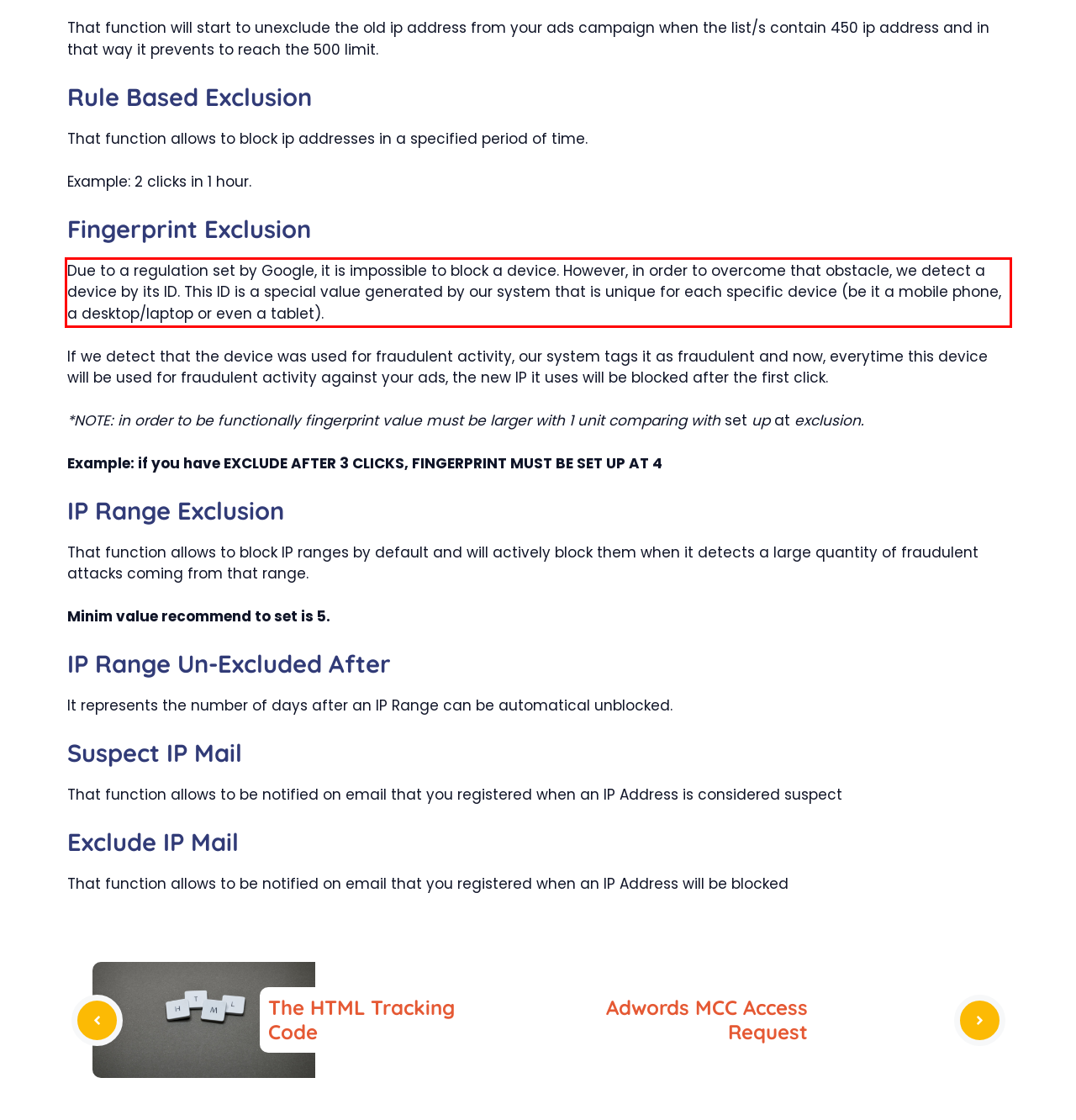Given a webpage screenshot with a red bounding box, perform OCR to read and deliver the text enclosed by the red bounding box.

Due to a regulation set by Google, it is impossible to block a device. However, in order to overcome that obstacle, we detect a device by its ID. This ID is a special value generated by our system that is unique for each specific device (be it a mobile phone, a desktop/laptop or even a tablet).